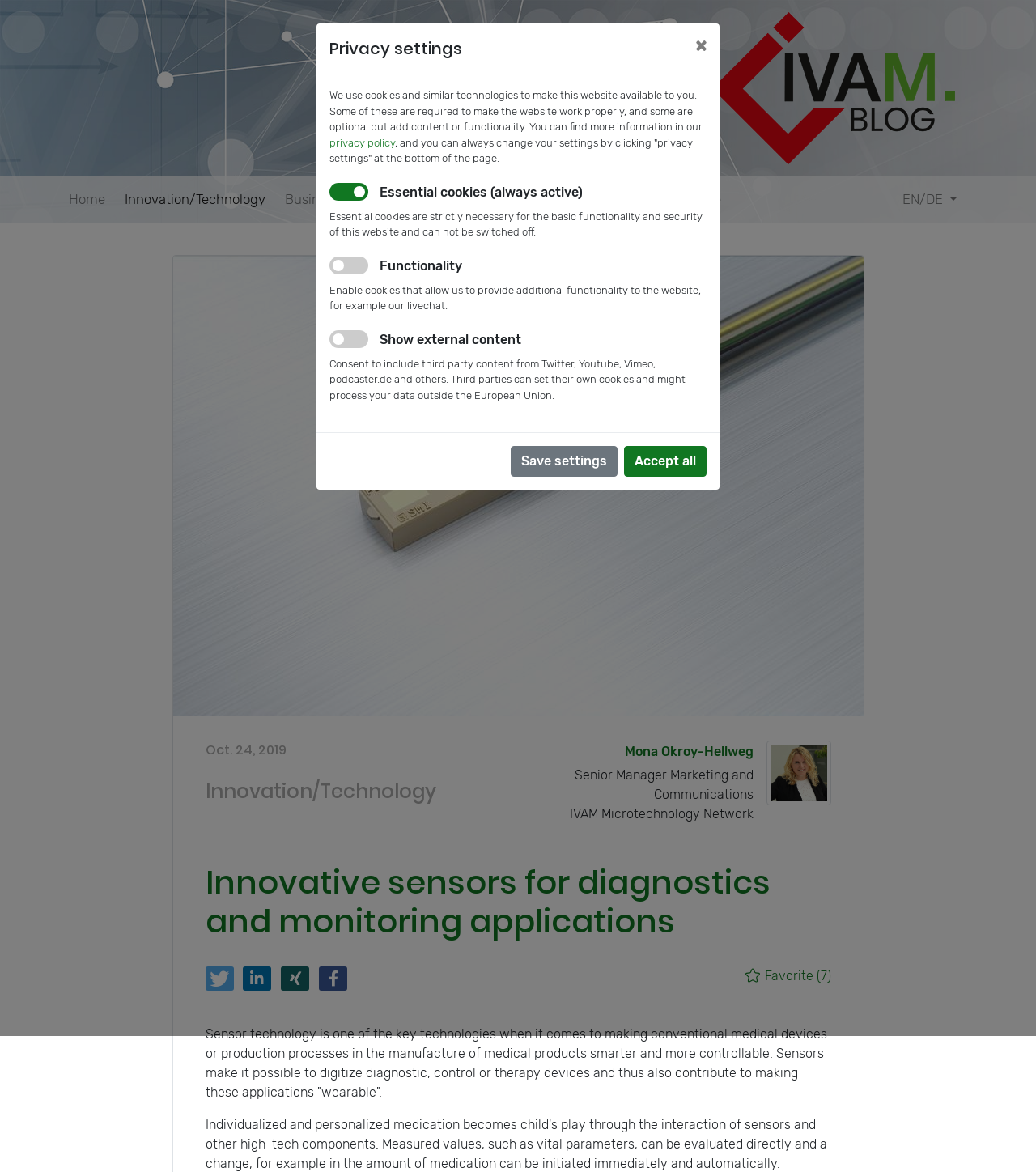Locate the bounding box coordinates of the area where you should click to accomplish the instruction: "Click the Mona Okroy-Hellweg link".

[0.603, 0.635, 0.727, 0.648]